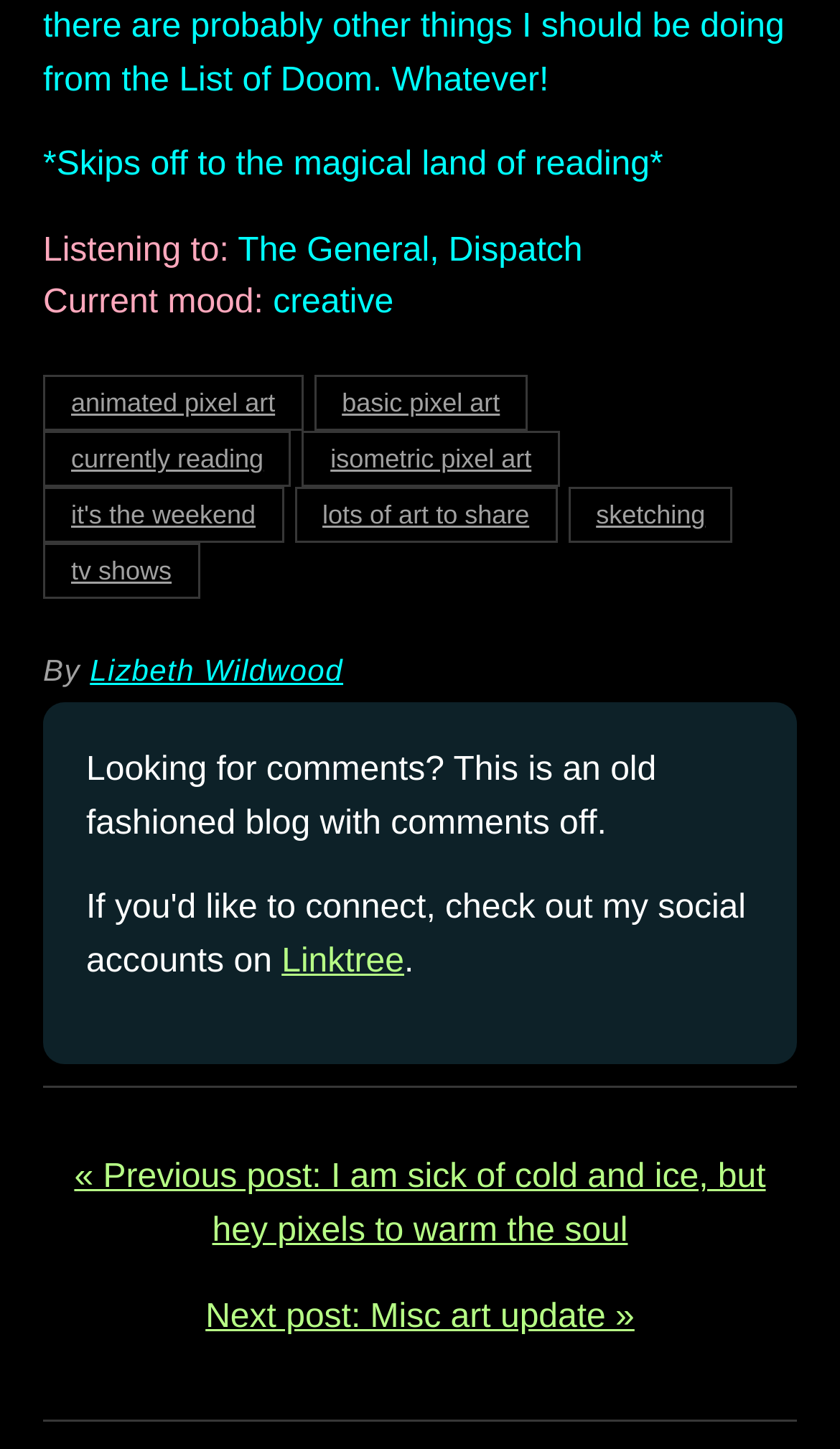Kindly determine the bounding box coordinates for the area that needs to be clicked to execute this instruction: "Click on 'animated pixel art'".

[0.051, 0.259, 0.361, 0.297]